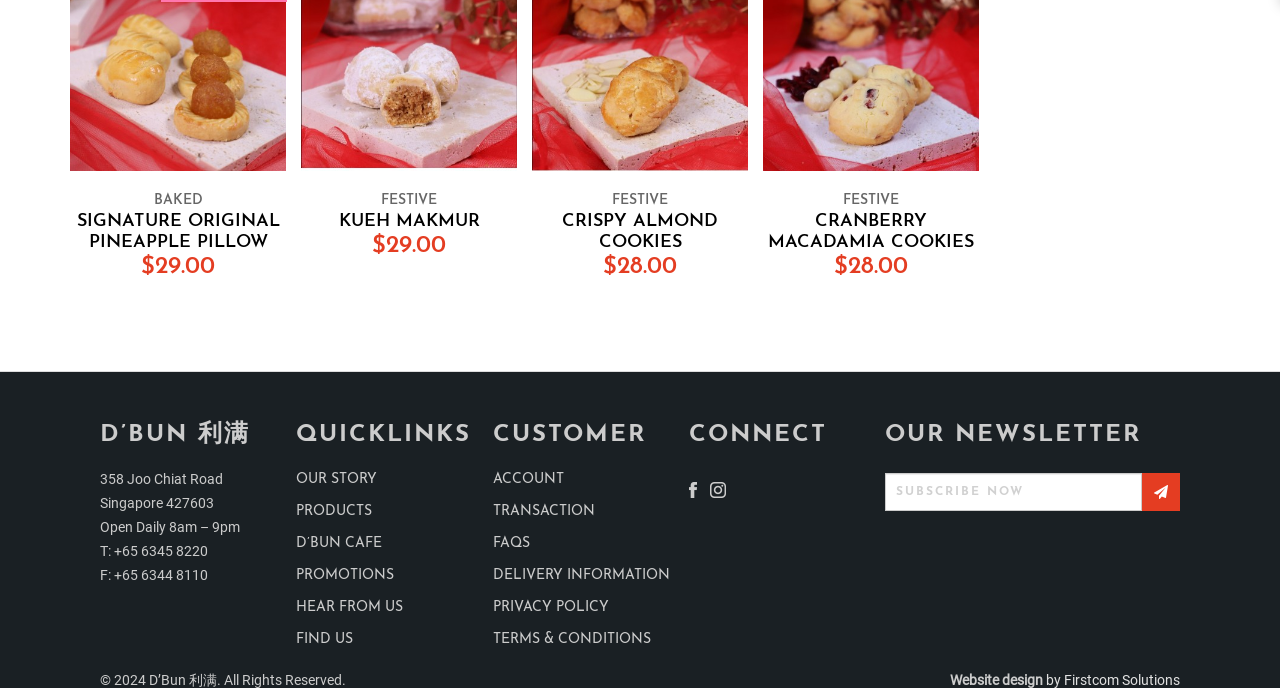Provide the bounding box coordinates of the HTML element this sentence describes: "+65 6344 8110". The bounding box coordinates consist of four float numbers between 0 and 1, i.e., [left, top, right, bottom].

[0.089, 0.806, 0.162, 0.829]